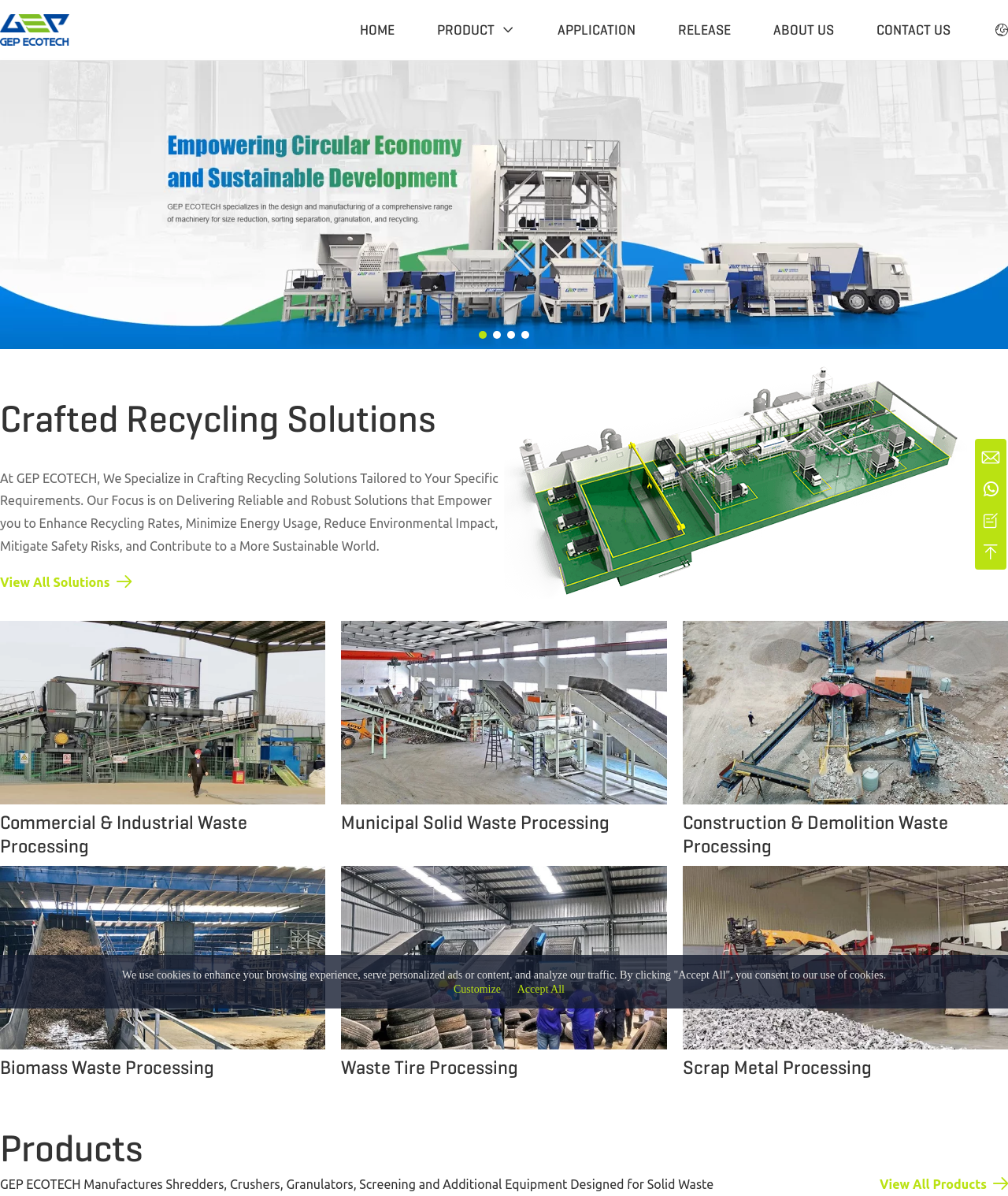Determine the bounding box coordinates for the clickable element to execute this instruction: "Click the CONTACT US link". Provide the coordinates as four float numbers between 0 and 1, i.e., [left, top, right, bottom].

[0.87, 0.016, 0.943, 0.034]